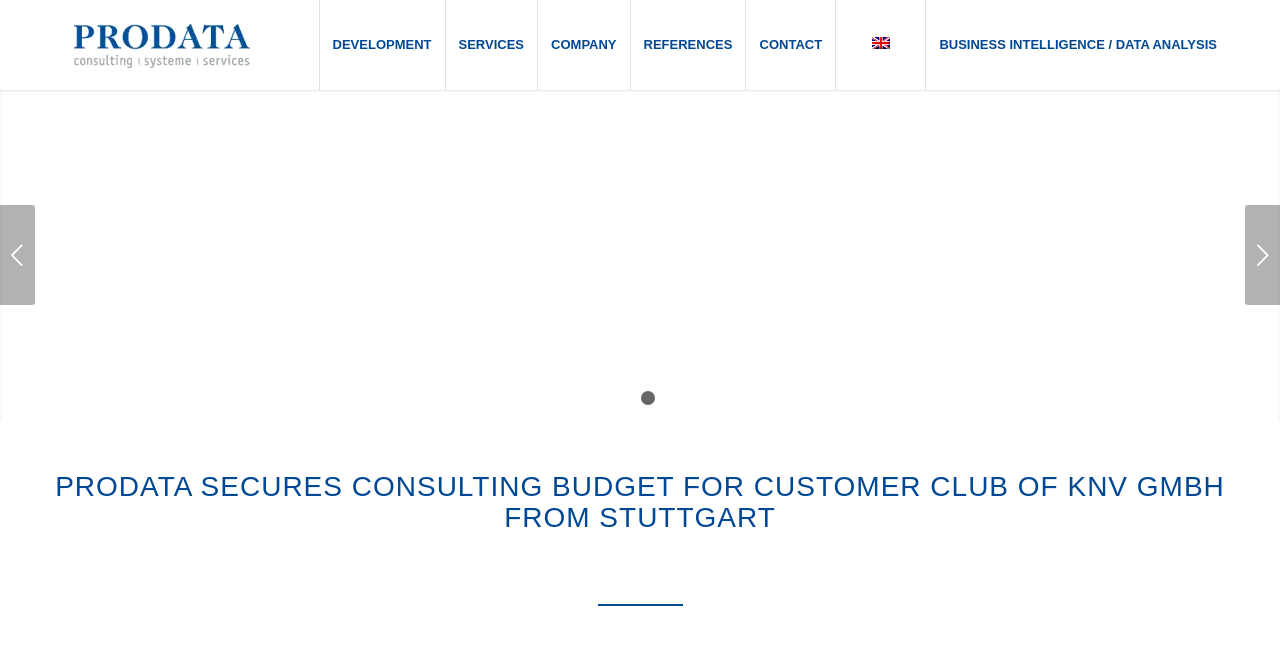Determine the bounding box coordinates for the UI element matching this description: "aria-label="logo-prodata" title="logo-prodata"".

[0.039, 0.0, 0.212, 0.139]